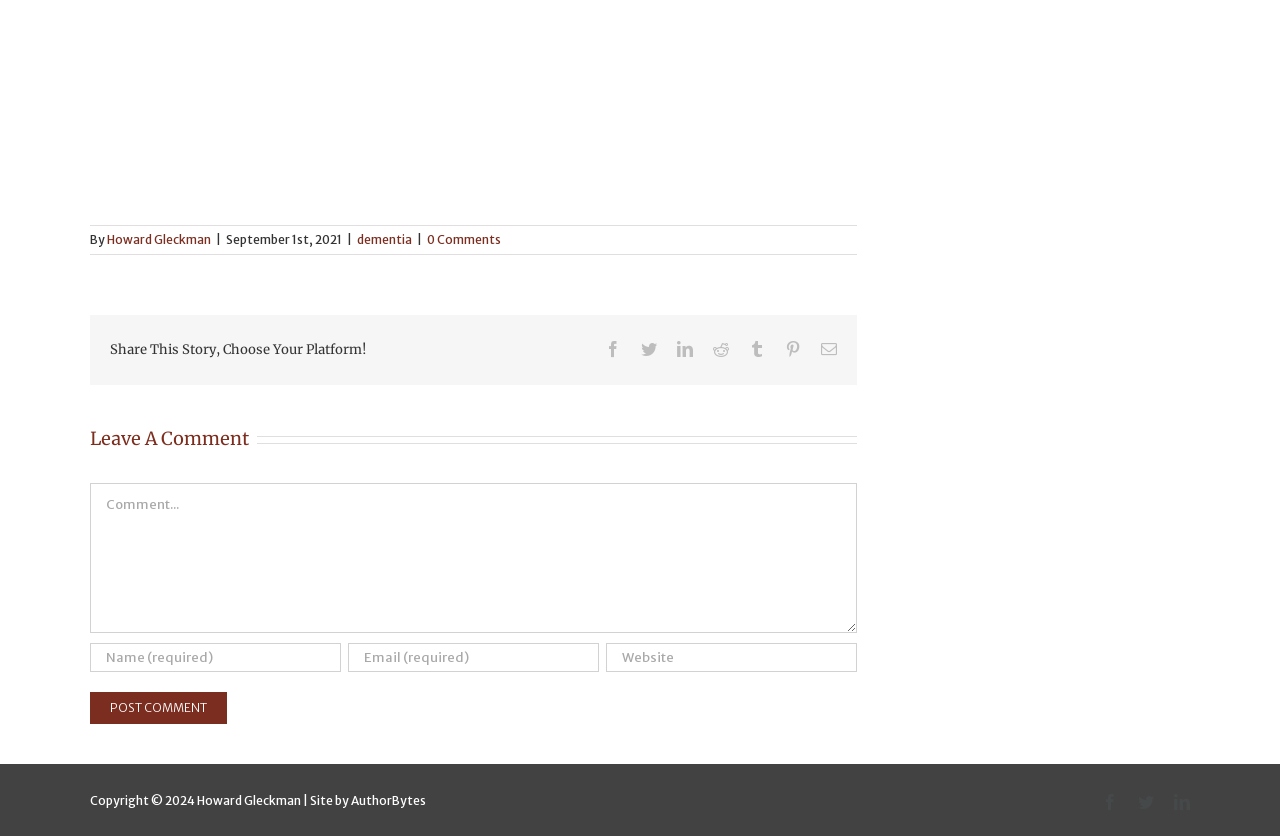What is the copyright information of this website?
Please answer the question with as much detail and depth as you can.

The copyright information is mentioned at the bottom of the webpage, which states that the website is copyrighted by Howard Gleckman in 2024.